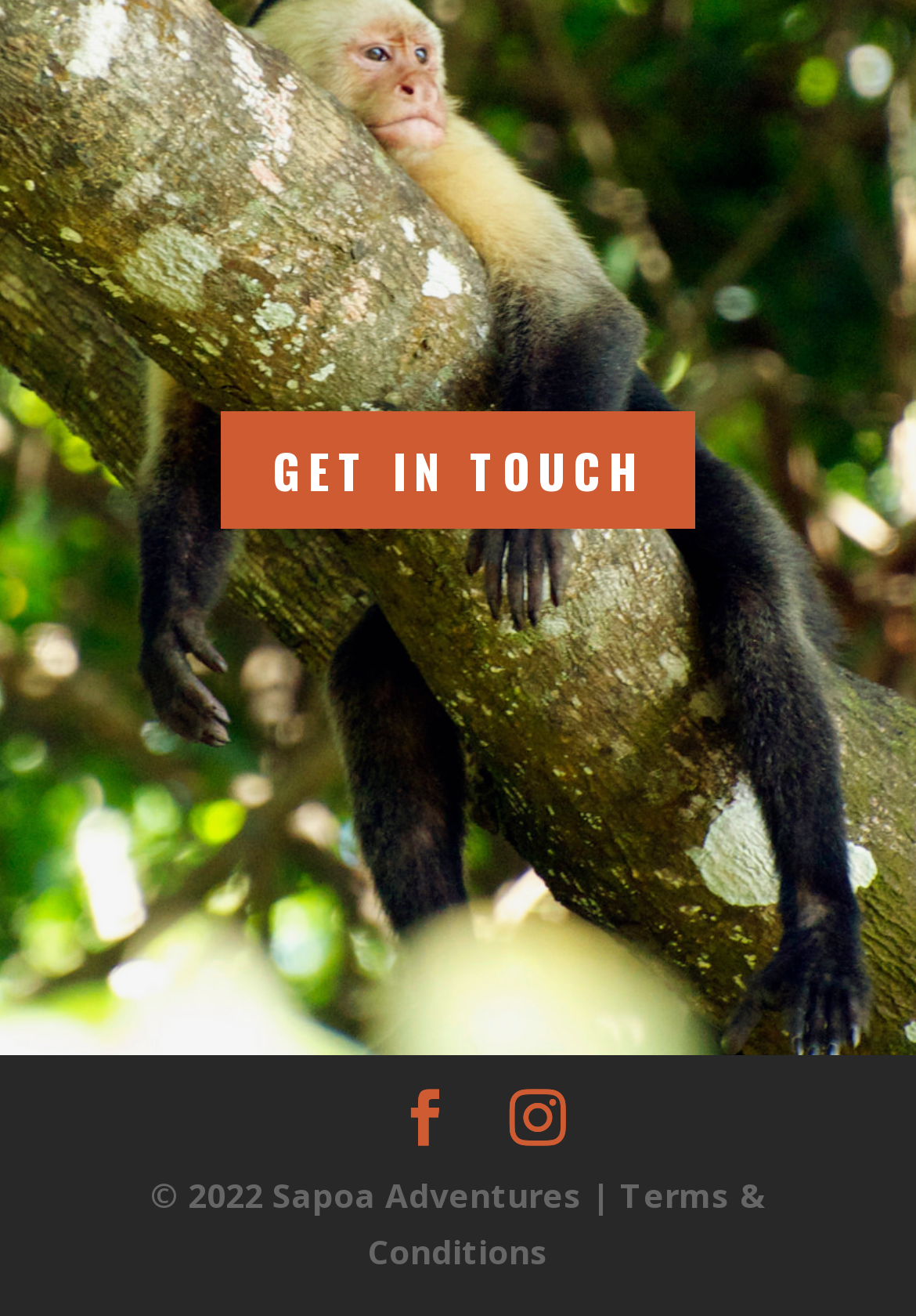What year is the copyright for? Using the information from the screenshot, answer with a single word or phrase.

2022